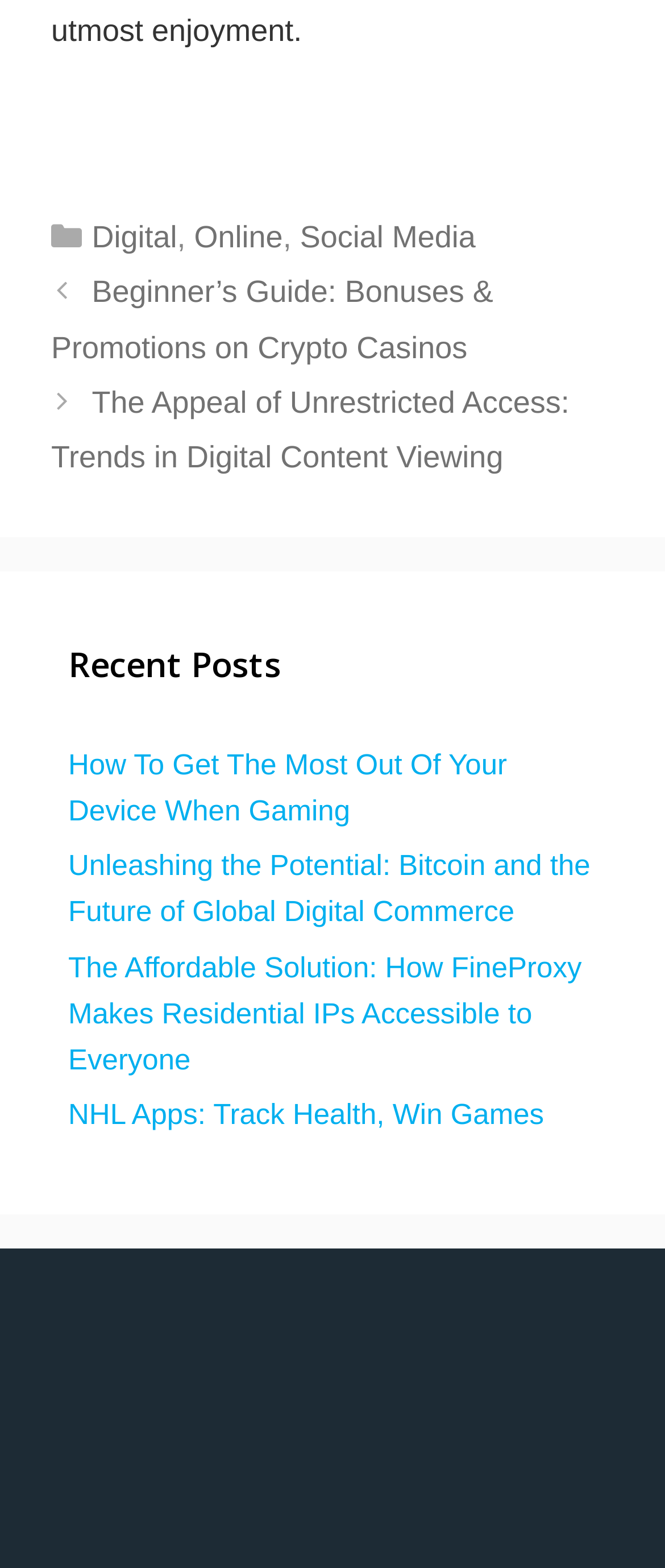Please locate the bounding box coordinates of the element that should be clicked to achieve the given instruction: "view March 2023".

None